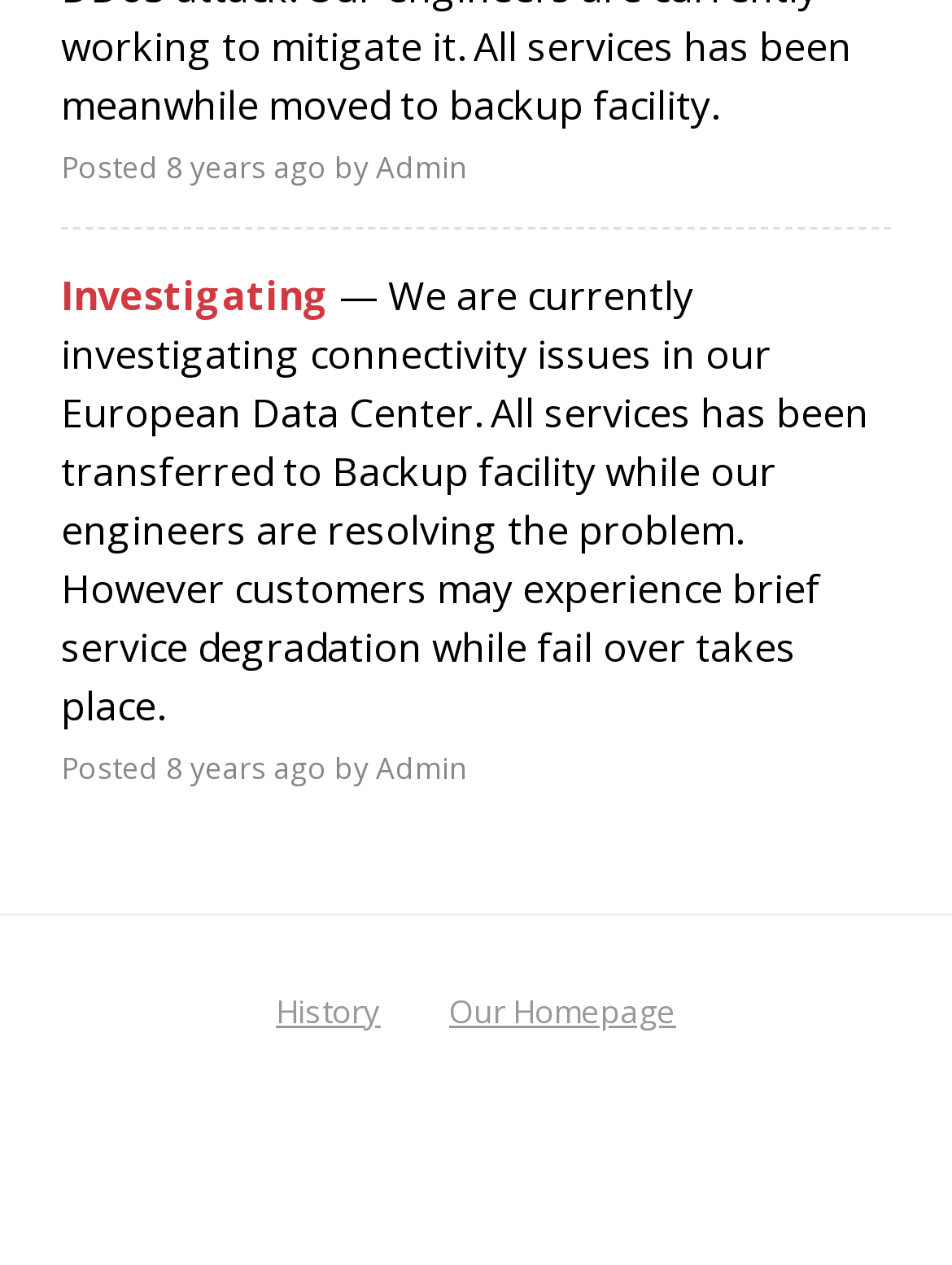What is the date of the oldest post?
Kindly give a detailed and elaborate answer to the question.

I looked at the dates of both posts and found that the oldest post has a date of September 16, 2016. This date is mentioned next to the 'Posted' label of the oldest post.